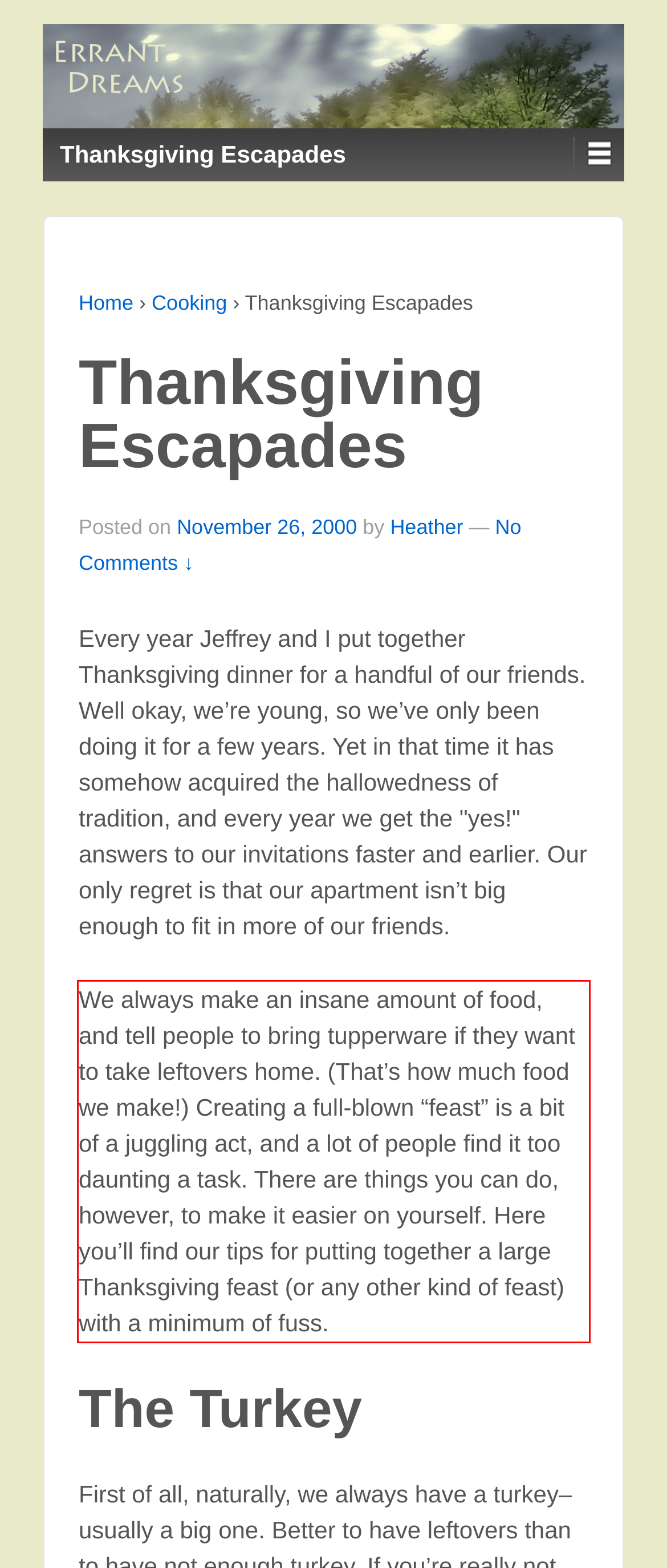You are provided with a screenshot of a webpage containing a red bounding box. Please extract the text enclosed by this red bounding box.

We always make an insane amount of food, and tell people to bring tupperware if they want to take leftovers home. (That’s how much food we make!) Creating a full-blown “feast” is a bit of a juggling act, and a lot of people find it too daunting a task. There are things you can do, however, to make it easier on yourself. Here you’ll find our tips for putting together a large Thanksgiving feast (or any other kind of feast) with a minimum of fuss.